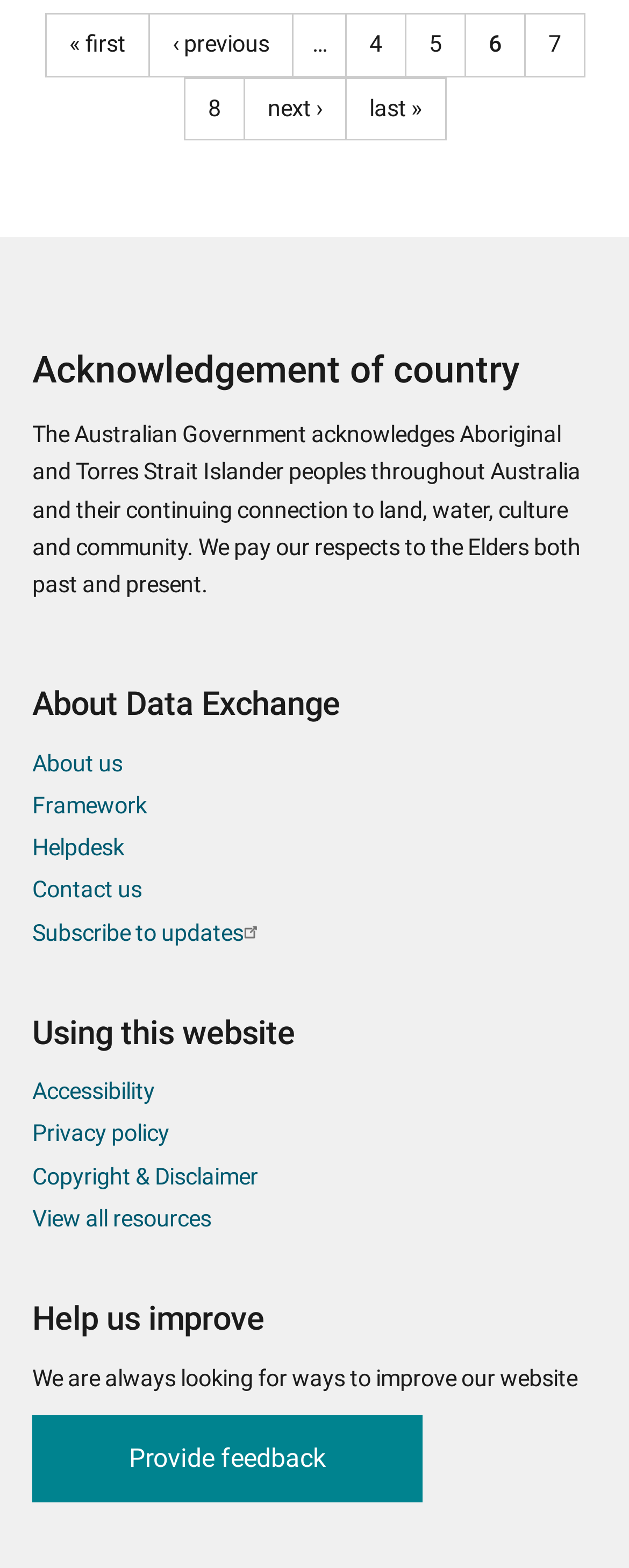Identify the bounding box coordinates of the clickable region to carry out the given instruction: "Go to first page".

[0.075, 0.009, 0.236, 0.048]